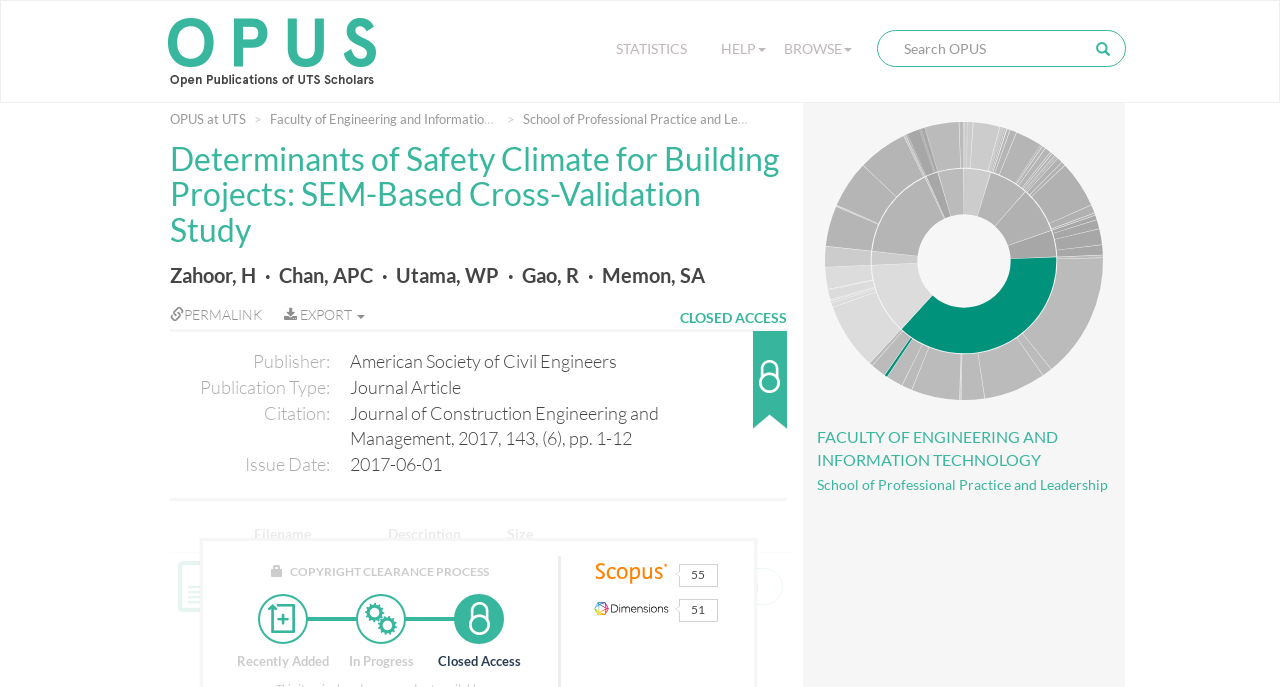For the following element description, predict the bounding box coordinates in the format (top-left x, top-left y, bottom-right x, bottom-right y). All values should be floating point numbers between 0 and 1. Description: Memon, SA

[0.47, 0.385, 0.551, 0.418]